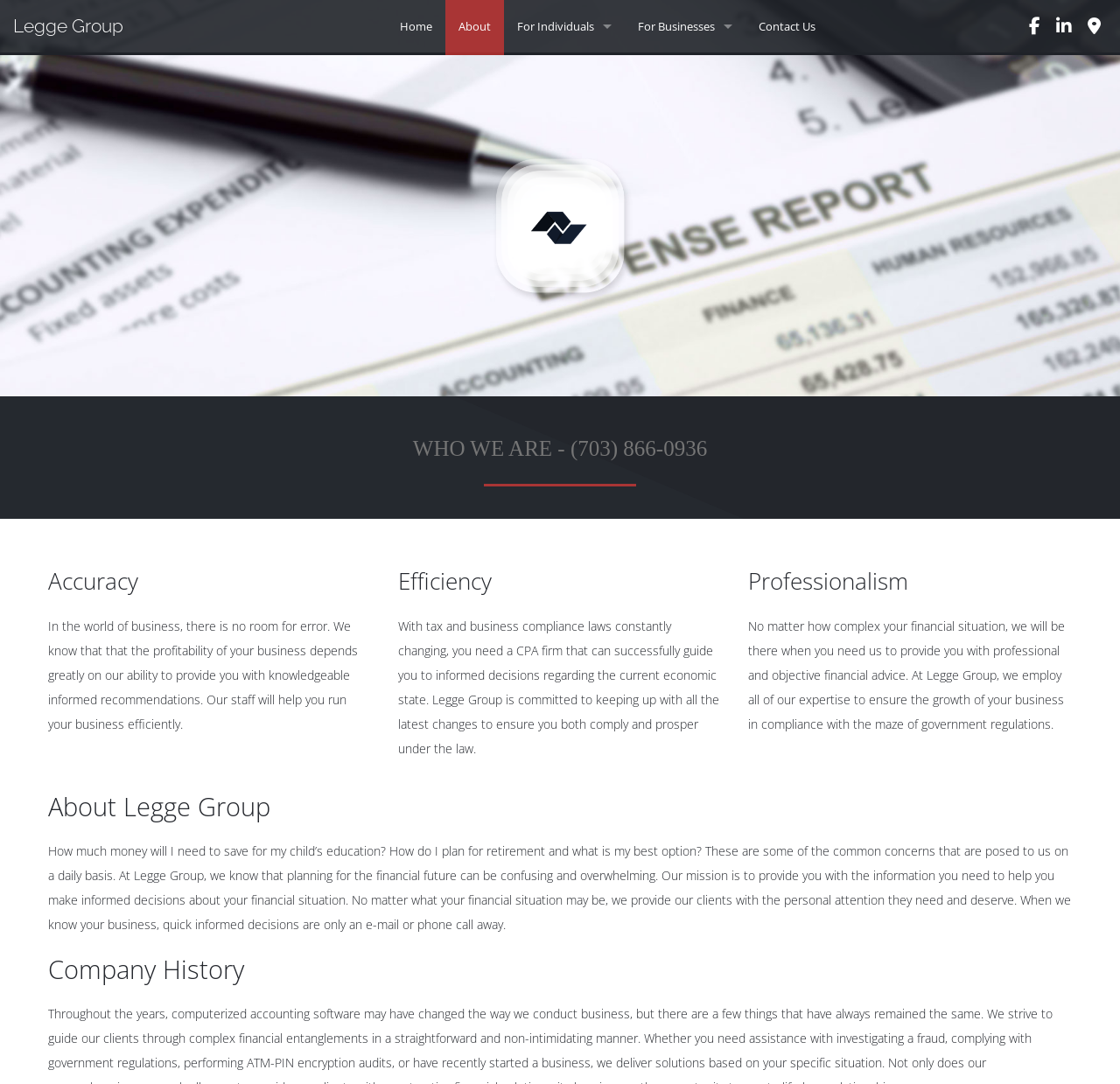Locate the bounding box of the UI element based on this description: "Personal Financial Planning". Provide four float numbers between 0 and 1 as [left, top, right, bottom].

[0.45, 0.048, 0.558, 0.097]